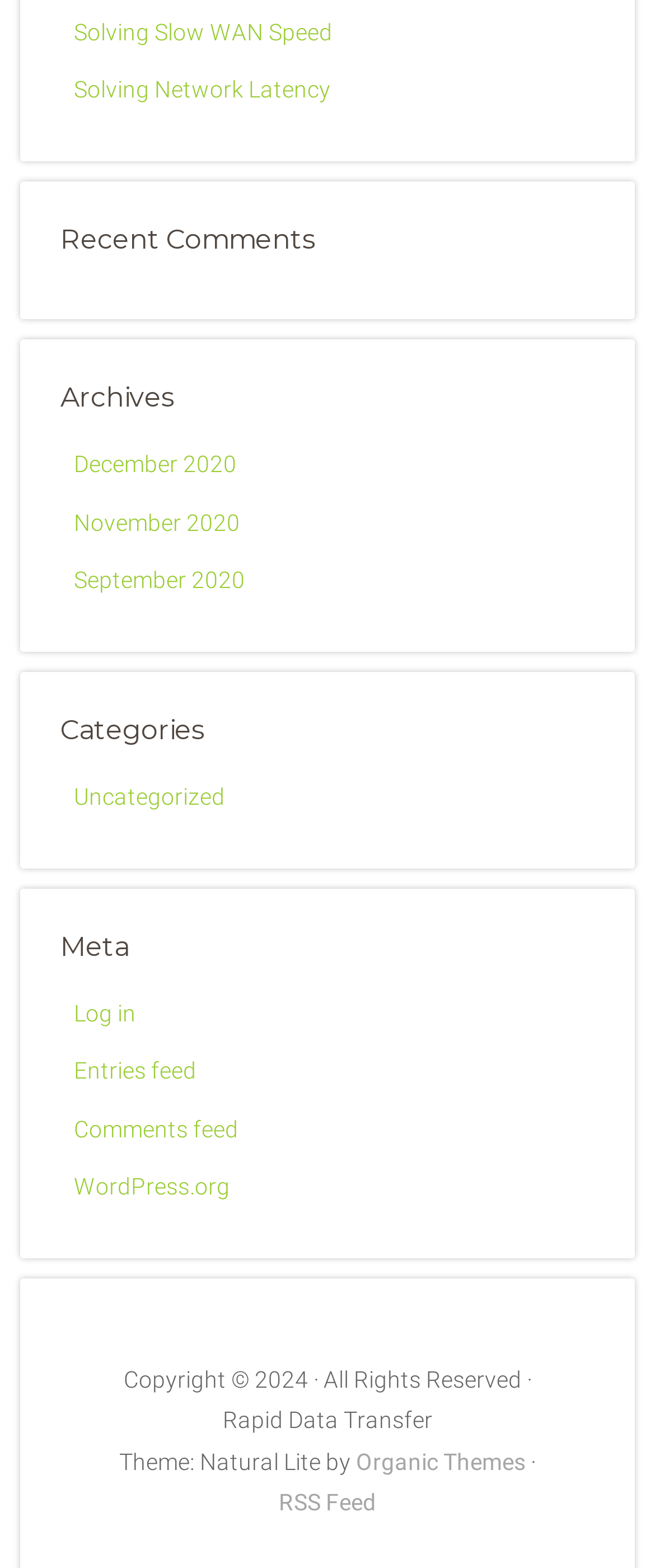Answer with a single word or phrase: 
What is the copyright information of the website?

Copyright © 2024 · All Rights Reserved · Rapid Data Transfer